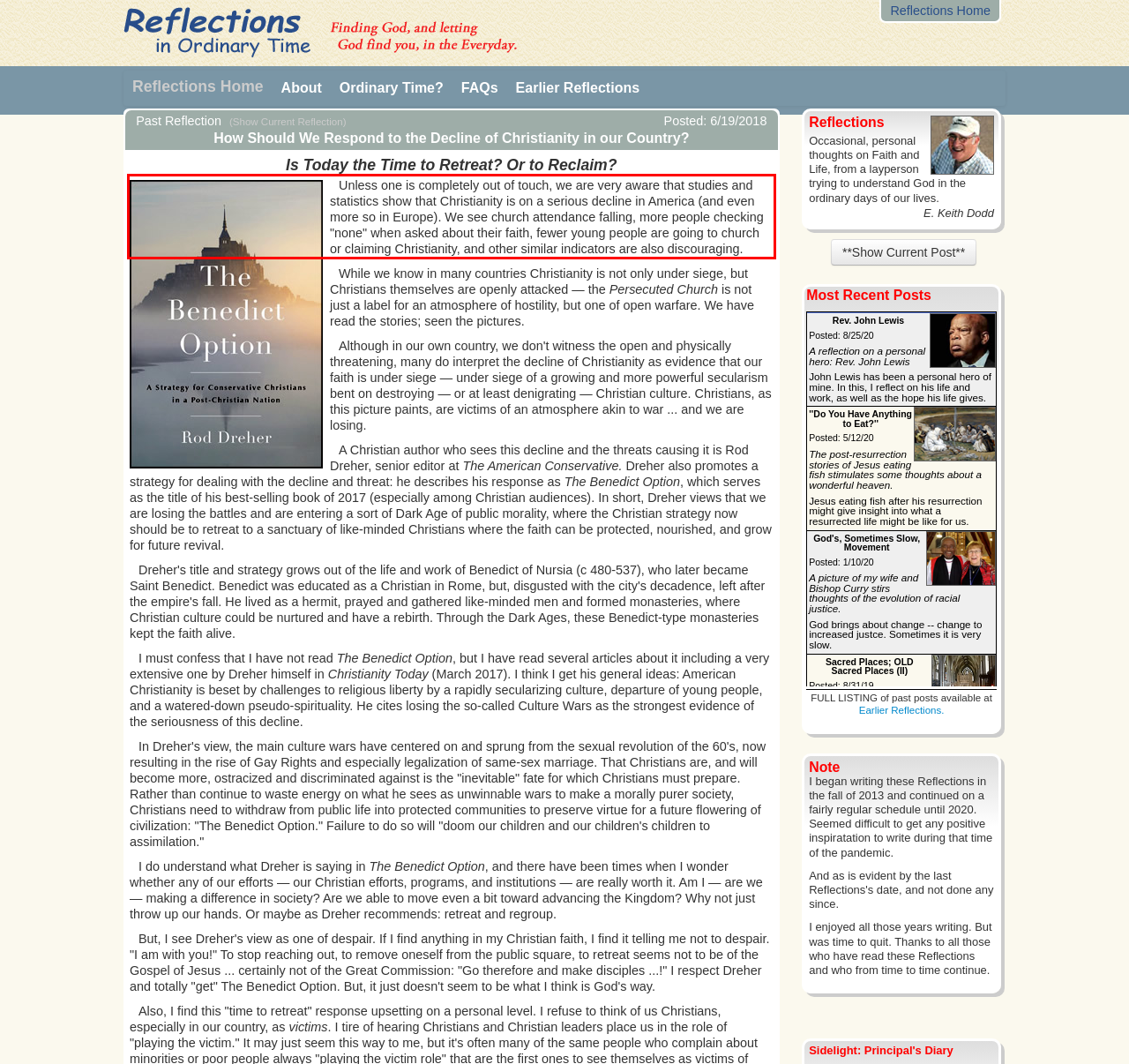Please perform OCR on the UI element surrounded by the red bounding box in the given webpage screenshot and extract its text content.

Unless one is completely out of touch, we are very aware that studies and statistics show that Christianity is on a serious decline in America (and even more so in Europe). We see church attendance falling, more people checking "none" when asked about their faith, fewer young people are going to church or claiming Christianity, and other similar indicators are also discouraging.